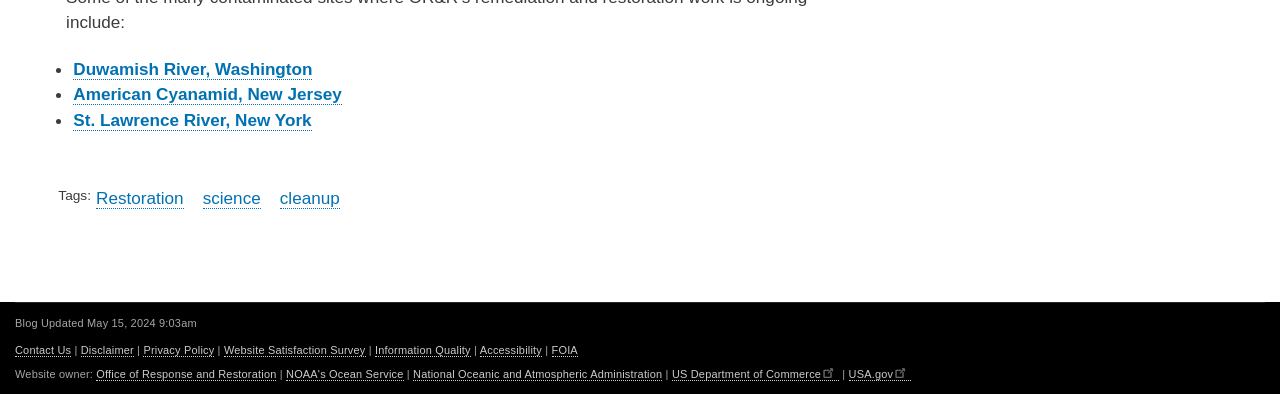Pinpoint the bounding box coordinates of the clickable element needed to complete the instruction: "View 'May 2021'". The coordinates should be provided as four float numbers between 0 and 1: [left, top, right, bottom].

[0.728, 0.013, 0.783, 0.059]